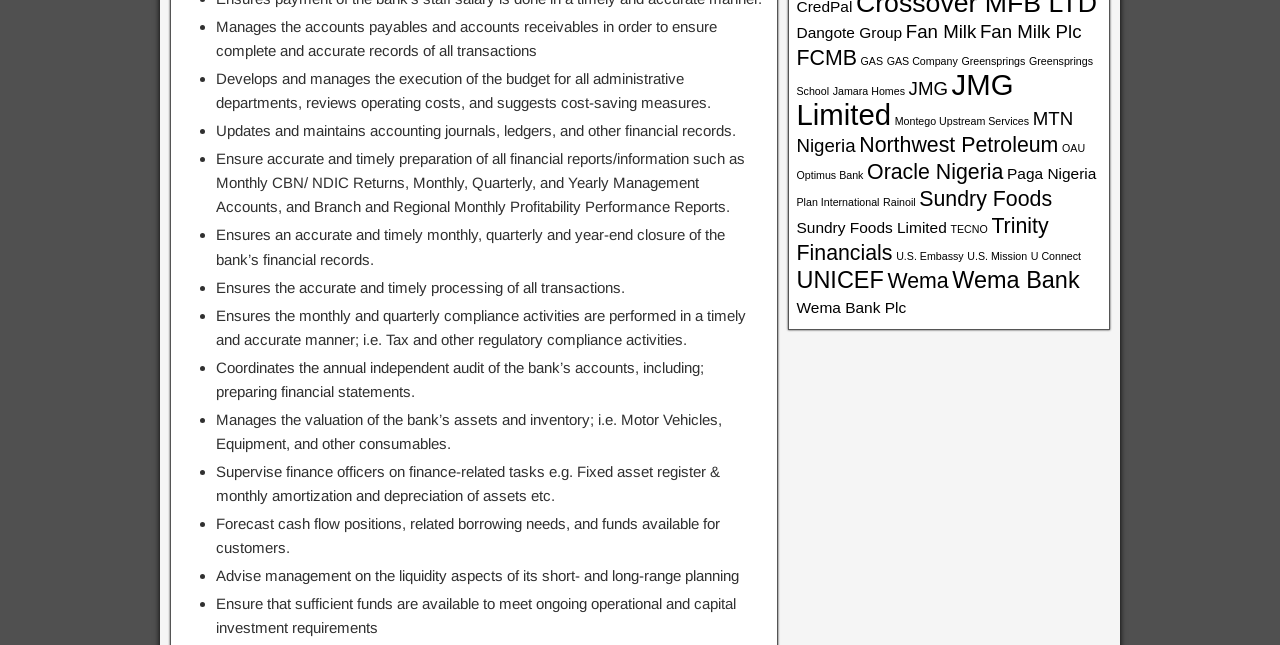How many companies are listed on the webpage?
Please craft a detailed and exhaustive response to the question.

By counting the links on the webpage, I found that there are 30 companies listed, including Dangote Group, Fan Milk, FCMB, and others.